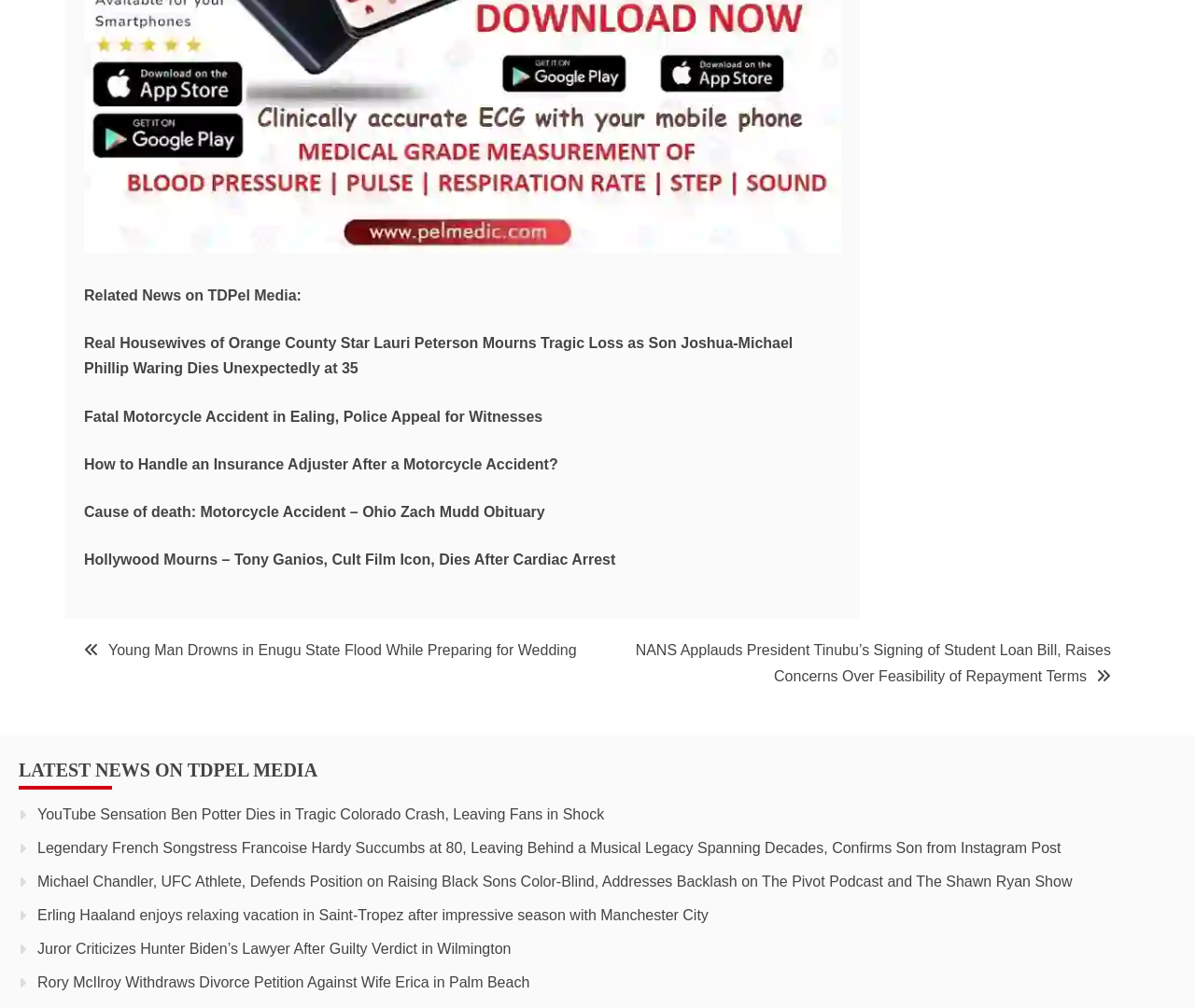Please answer the following question as detailed as possible based on the image: 
What is the topic of the news article at the top?

The first link on the webpage has the text 'Download the Vital Signs App - VS App', which suggests that the top news article is related to the Vital Signs App.